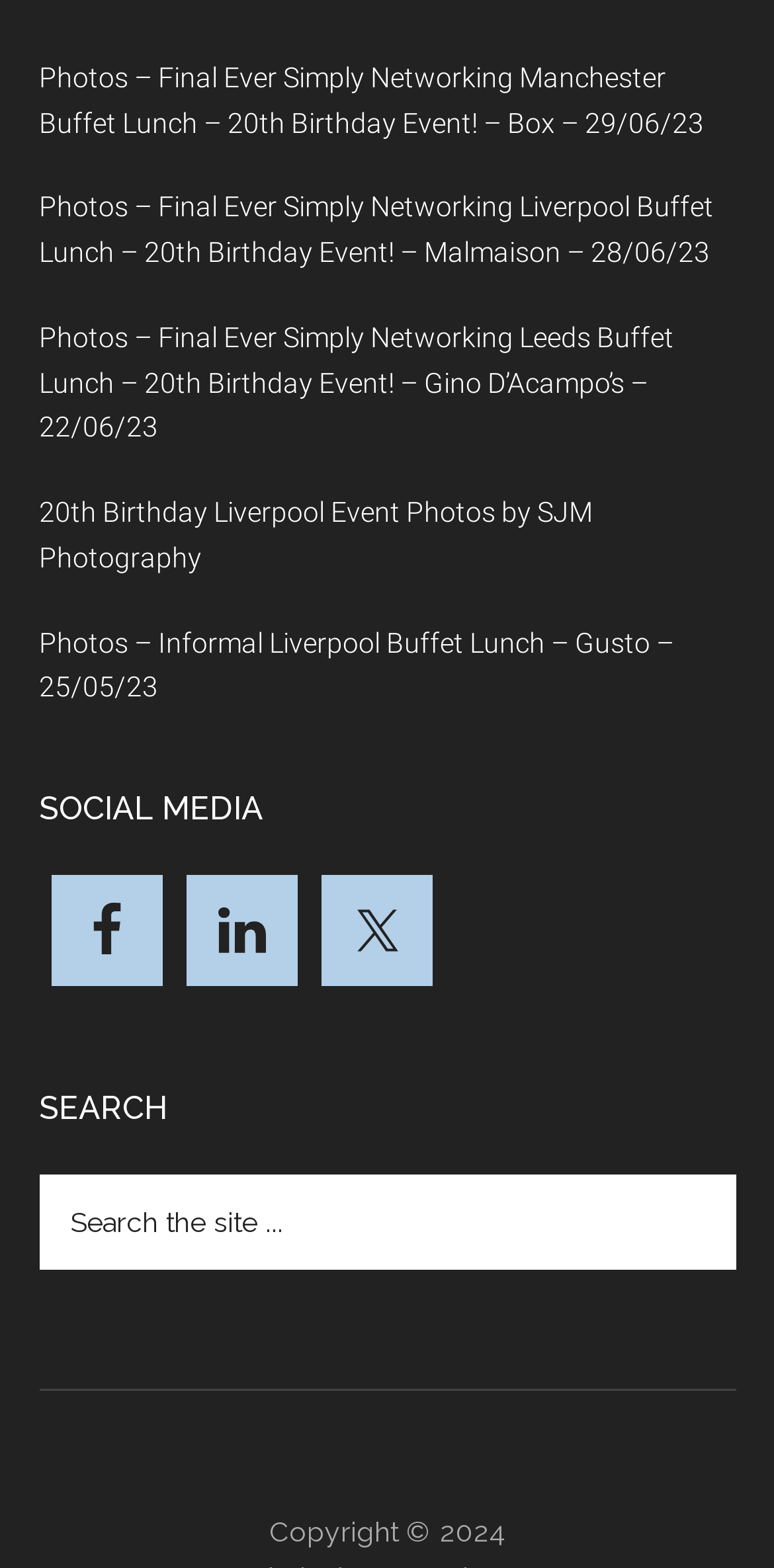Determine the bounding box coordinates of the region I should click to achieve the following instruction: "Click on Twitter". Ensure the bounding box coordinates are four float numbers between 0 and 1, i.e., [left, top, right, bottom].

[0.414, 0.558, 0.558, 0.629]